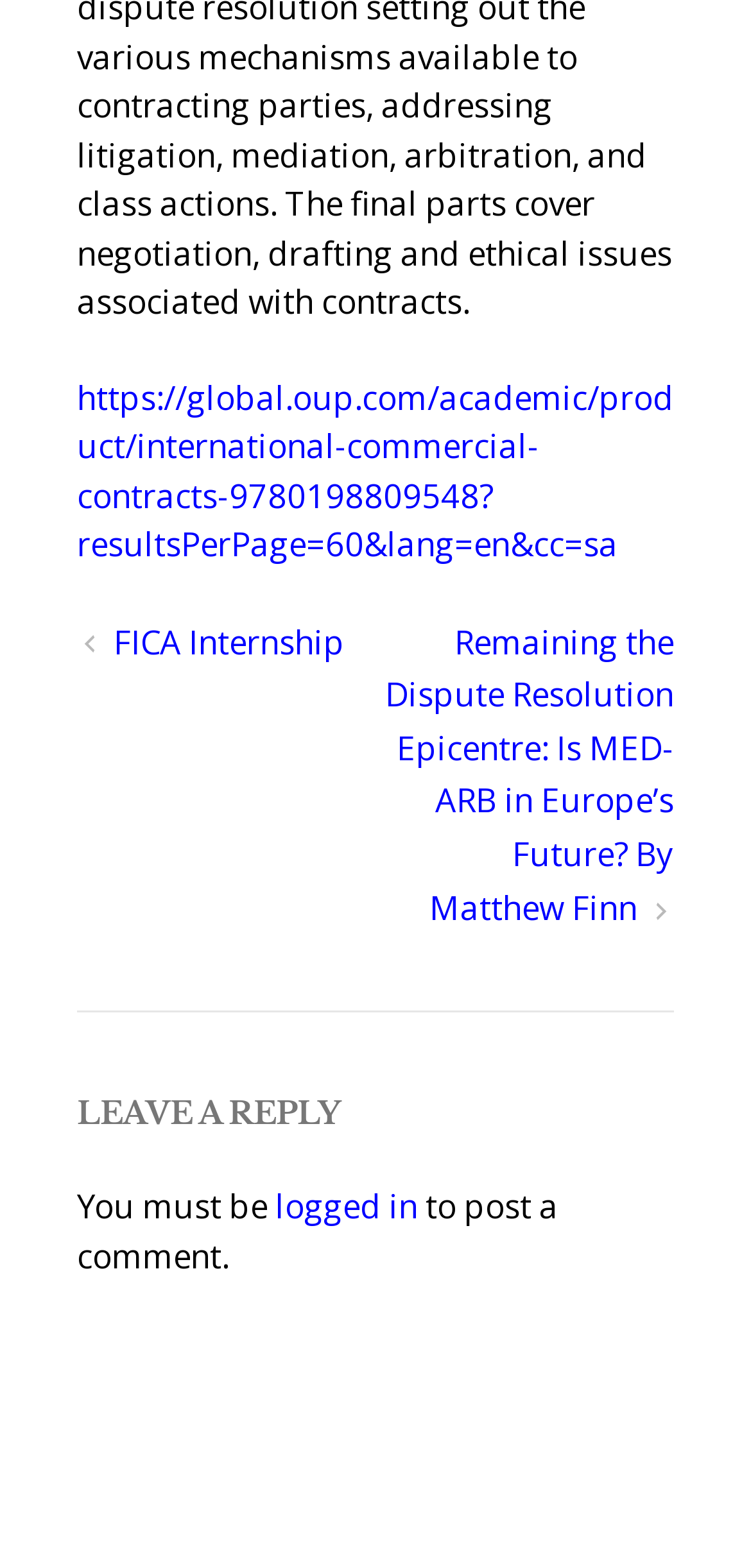Using the provided element description: "logged in", identify the bounding box coordinates. The coordinates should be four floats between 0 and 1 in the order [left, top, right, bottom].

[0.367, 0.755, 0.556, 0.783]